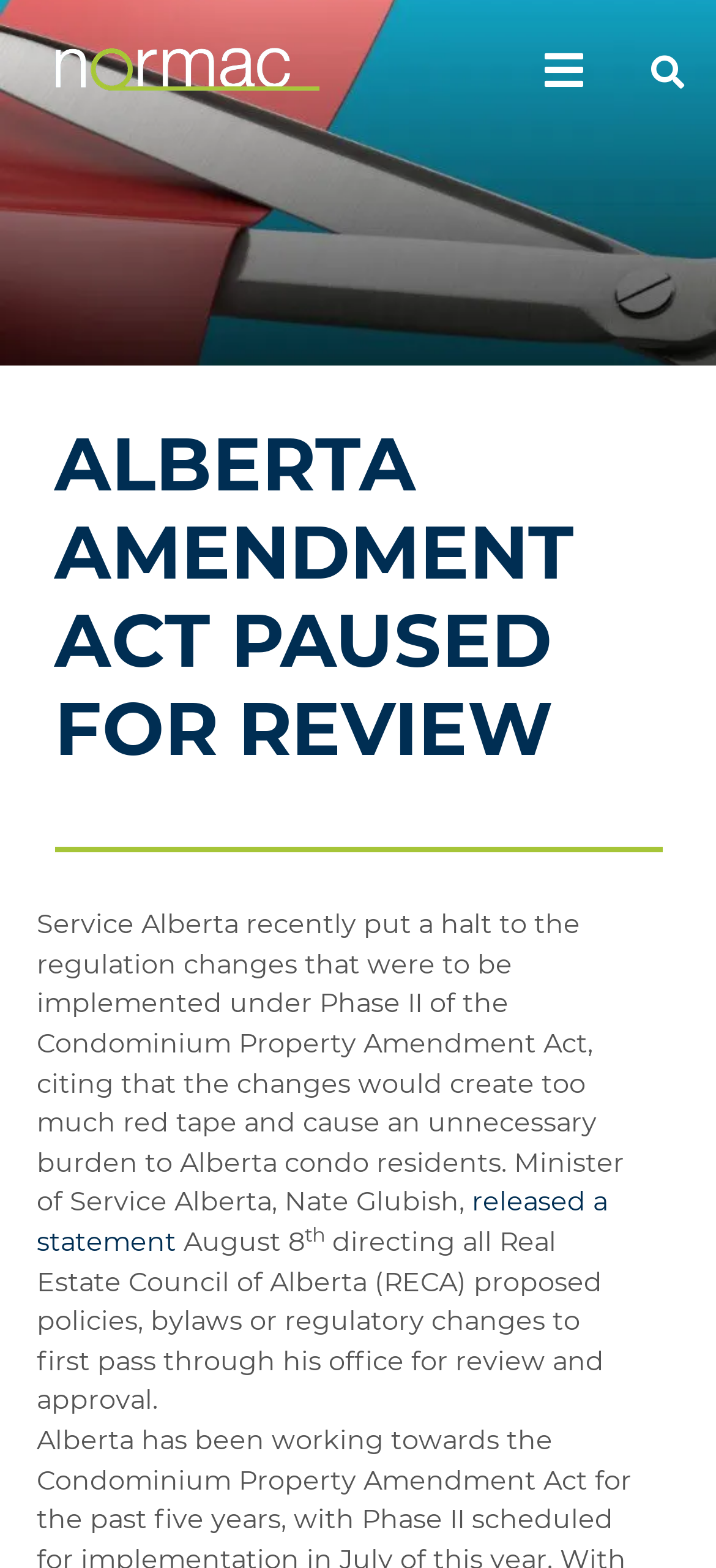Construct a thorough caption encompassing all aspects of the webpage.

The webpage is about the Alberta Amendment Act being paused for review. At the top left, there is a logo and a link to "Normac | Canada's Insurance Appraisal Experts". On the top right, there is a search bar with a "Search" button. 

Below the search bar, there is a large heading that reads "ALBERTA AMENDMENT ACT PAUSED FOR REVIEW". 

The main content of the webpage is a paragraph of text that explains the situation. It starts by stating that Service Alberta has halted the regulation changes under Phase II of the Condominium Property Amendment Act, citing concerns about red tape and burden to Alberta condo residents. The text then mentions that the Minister of Service Alberta, Nate Glubish, released a statement on August 8. 

There is a link within the text to the statement, and the date "August 8" is written with a superscript "th". The text continues to explain that the Minister is directing all Real Estate Council of Alberta (RECA) proposed policies, bylaws, or regulatory changes to first pass through his office for review and approval.